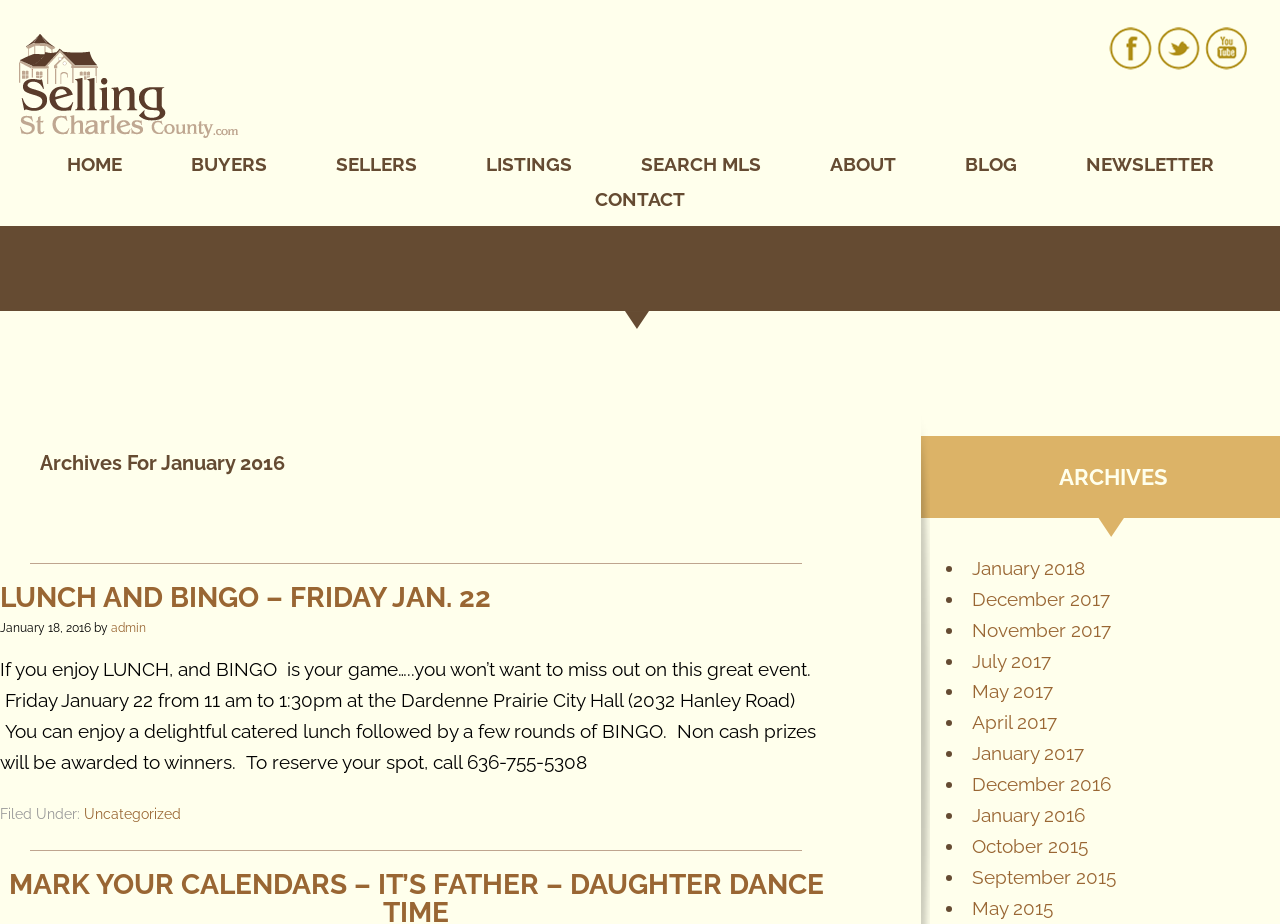Please find the bounding box coordinates of the section that needs to be clicked to achieve this instruction: "Search MLS".

[0.5, 0.159, 0.594, 0.197]